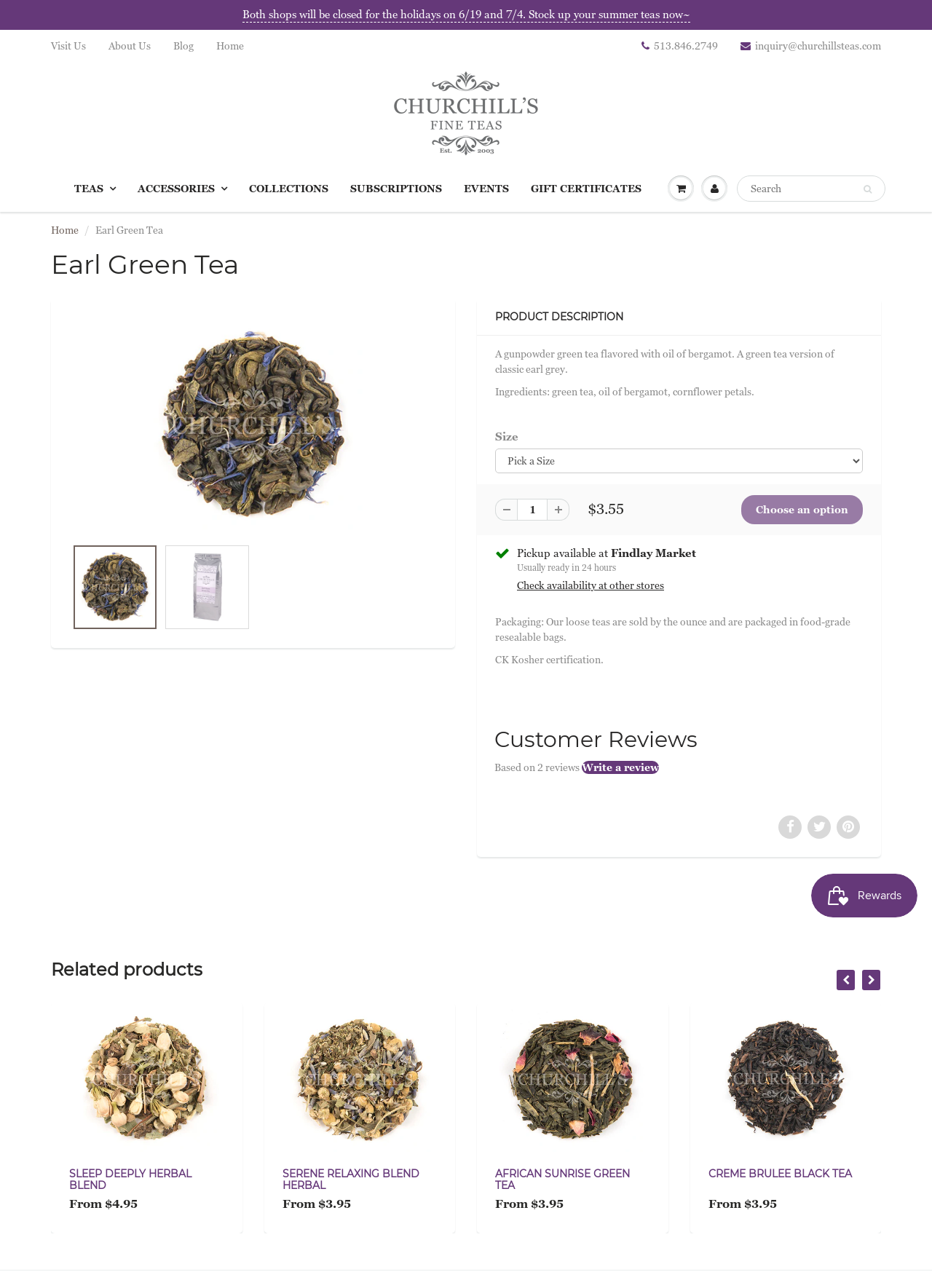What is the packaging of the product?
Give a comprehensive and detailed explanation for the question.

I found the packaging information of the product by reading the webpage content, specifically the section that describes the product details, where it says 'Packaging: Our loose teas are sold by the ounce and are packaged in food-grade resealable bags'.